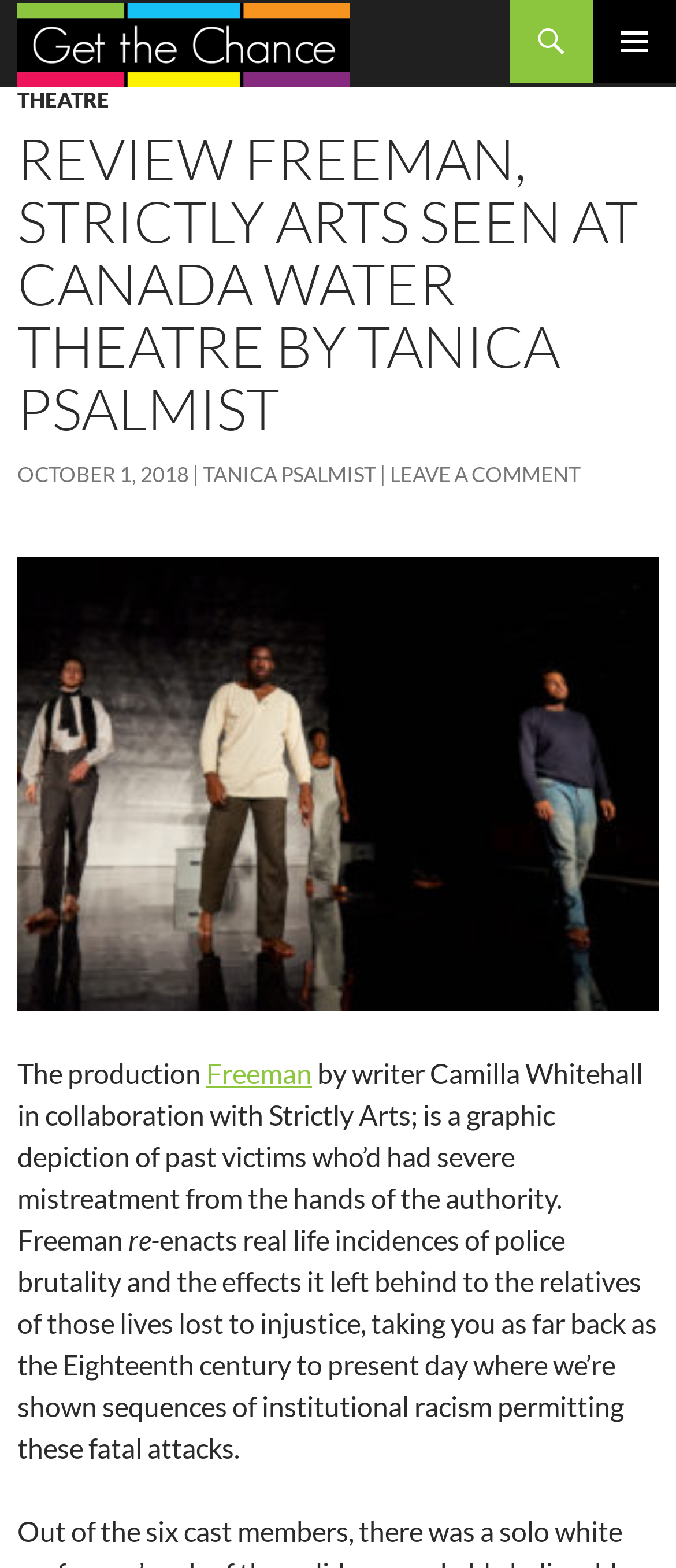Who is the writer of the production?
Please answer the question with a detailed and comprehensive explanation.

The writer of the production can be found in the text 'The production Freeman by writer Camilla Whitehall in collaboration with Strictly Arts;...'. This text provides information about the production, including the writer's name.